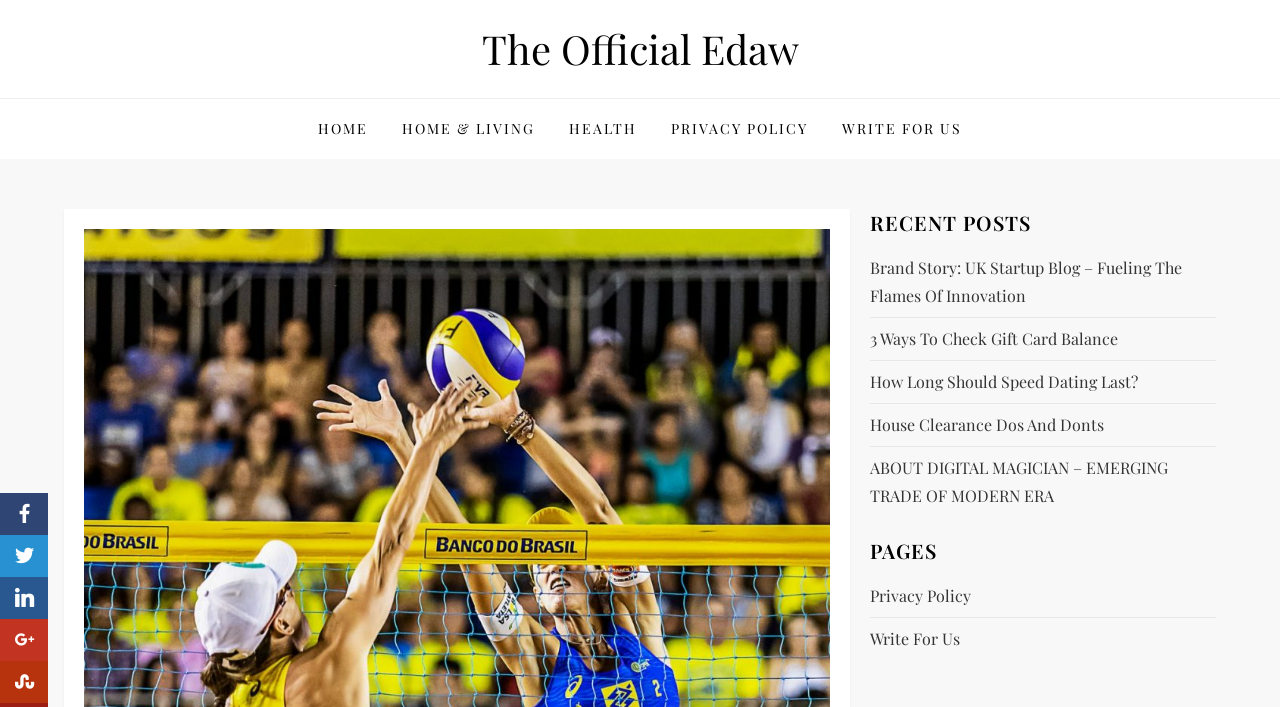Please examine the image and provide a detailed answer to the question: What is the first link in the top navigation bar?

The top navigation bar is located at the top of the webpage, and it contains several links, including 'HOME', 'HOME & LIVING', 'HEALTH', and others, with 'HOME' being the first link.